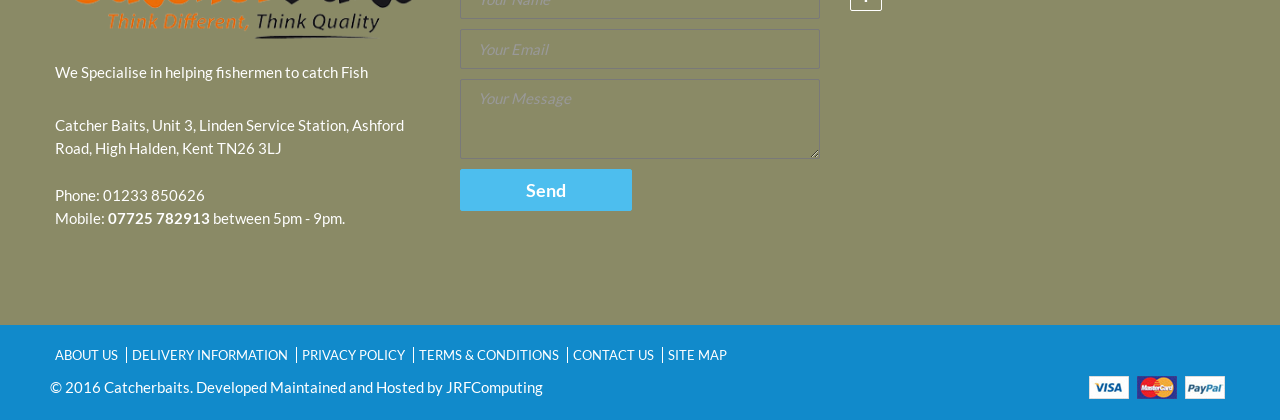Answer in one word or a short phrase: 
What is the purpose of the textbox?

To input email and message